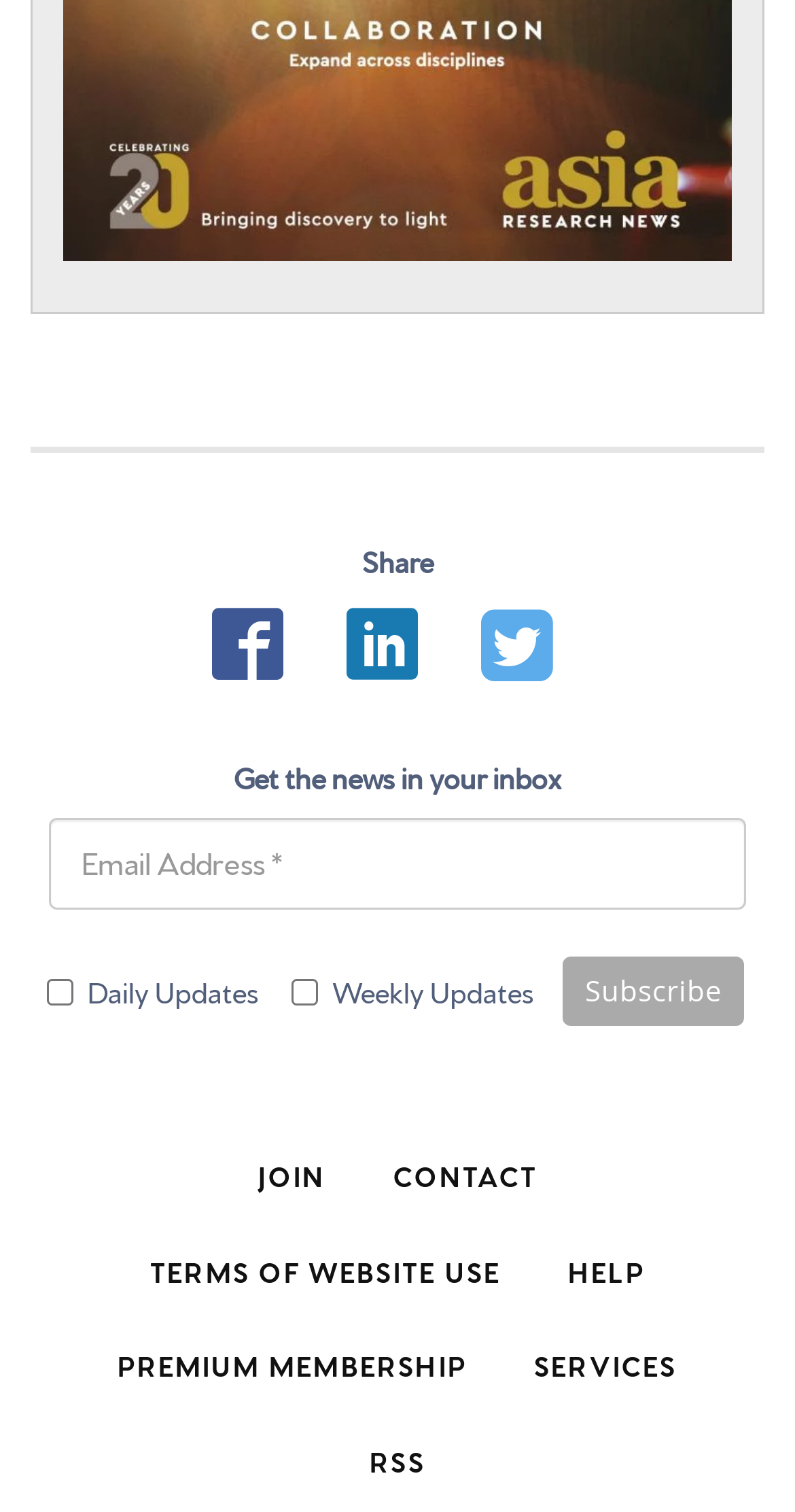How many links are available at the bottom of the page?
Based on the image, answer the question in a detailed manner.

There are seven links available at the bottom of the page, including 'JOIN', 'CONTACT', 'TERMS OF WEBSITE USE', 'HELP', 'PREMIUM MEMBERSHIP', 'SERVICES', and 'RSS', which provide access to various sections or features of the website.